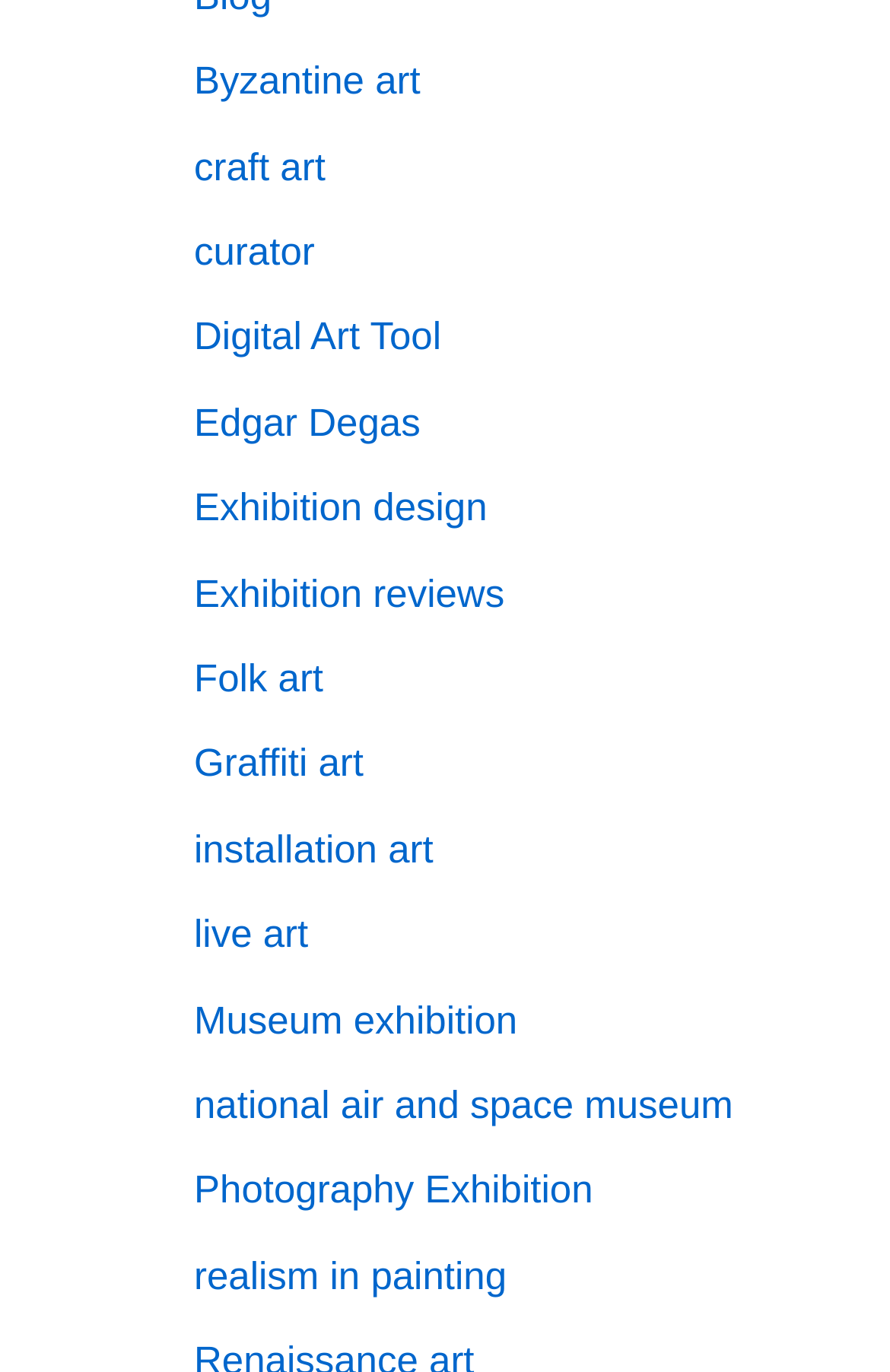Determine the bounding box coordinates of the section I need to click to execute the following instruction: "Discover Graffiti art". Provide the coordinates as four float numbers between 0 and 1, i.e., [left, top, right, bottom].

[0.218, 0.541, 0.409, 0.573]